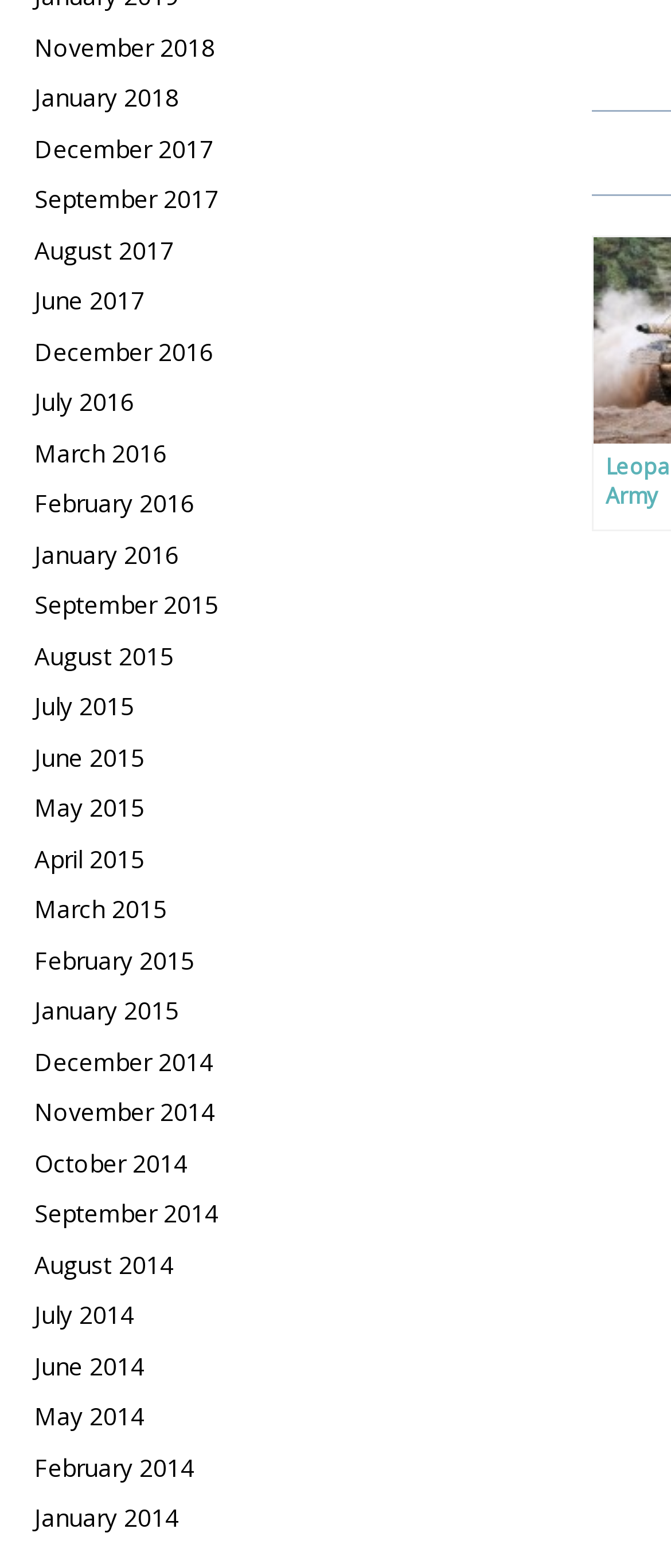Find the bounding box coordinates for the HTML element described as: "August 2014". The coordinates should consist of four float values between 0 and 1, i.e., [left, top, right, bottom].

[0.051, 0.796, 0.259, 0.817]